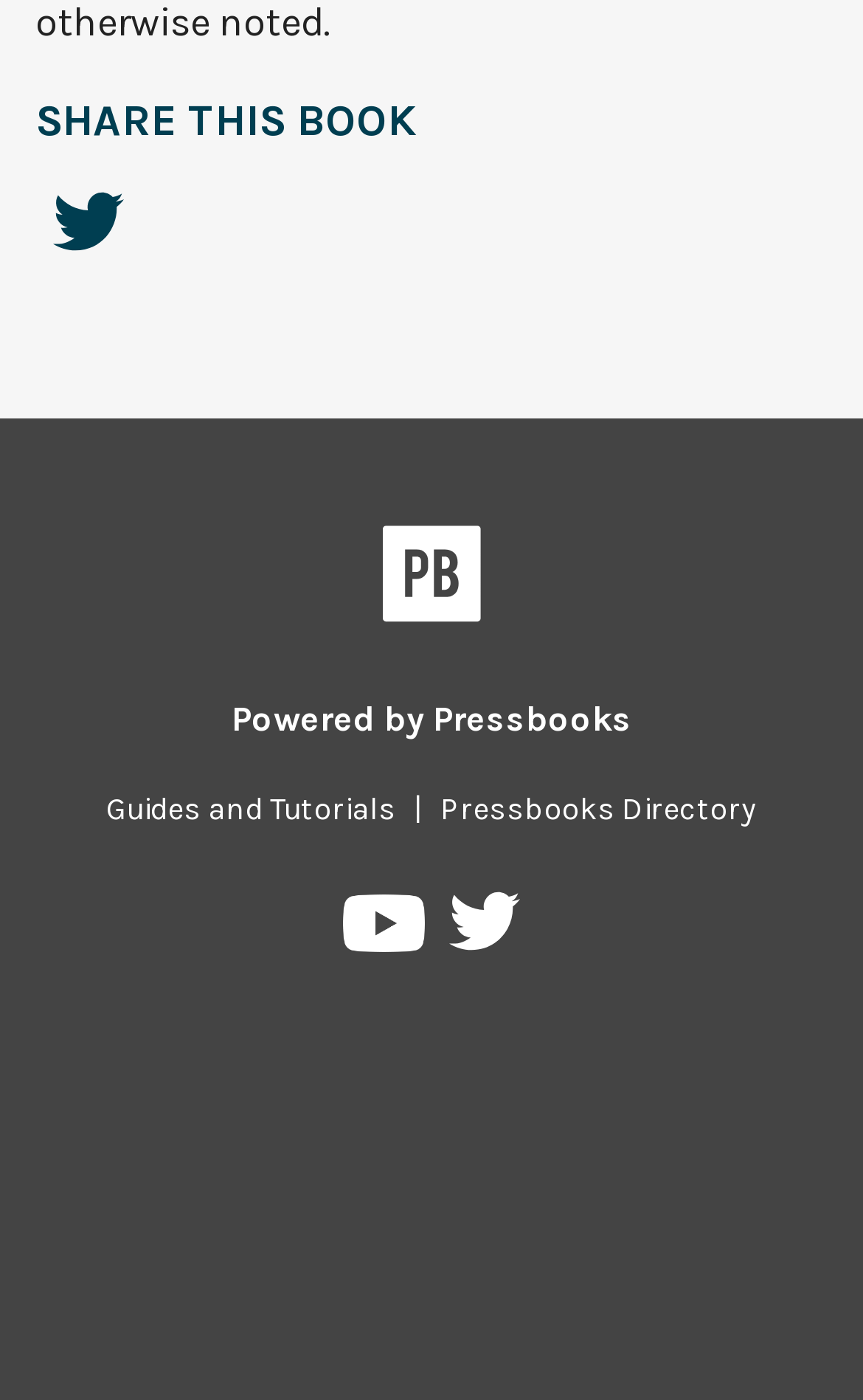What is the purpose of the 'SHARE THIS BOOK' heading?
With the help of the image, please provide a detailed response to the question.

The 'SHARE THIS BOOK' heading is likely a call-to-action to share a book on social media platforms, as evidenced by the presence of a 'Share on Twitter' link and image below it.